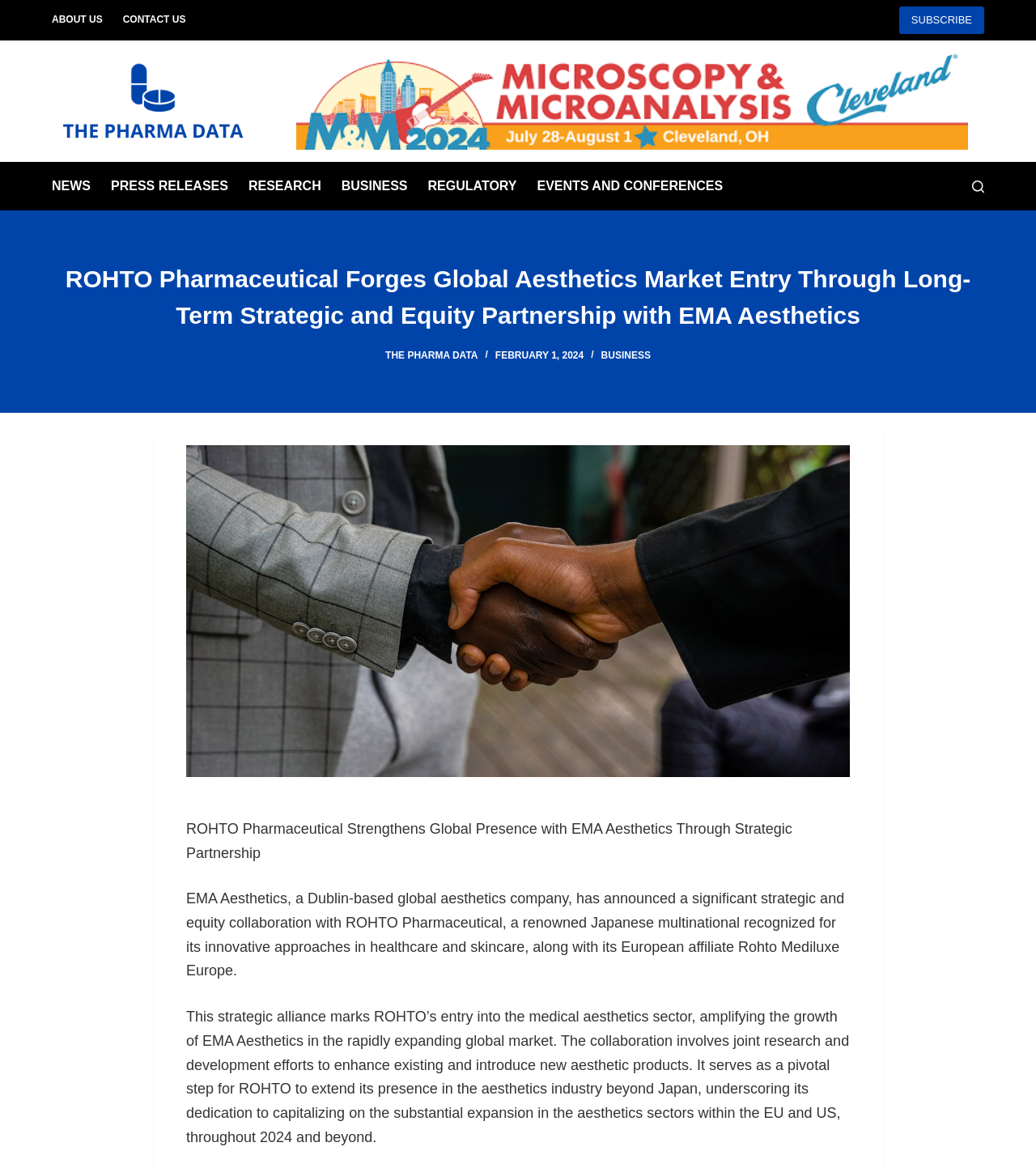Determine the bounding box coordinates for the area you should click to complete the following instruction: "Click on the 'NEWS' menu item".

[0.05, 0.139, 0.097, 0.18]